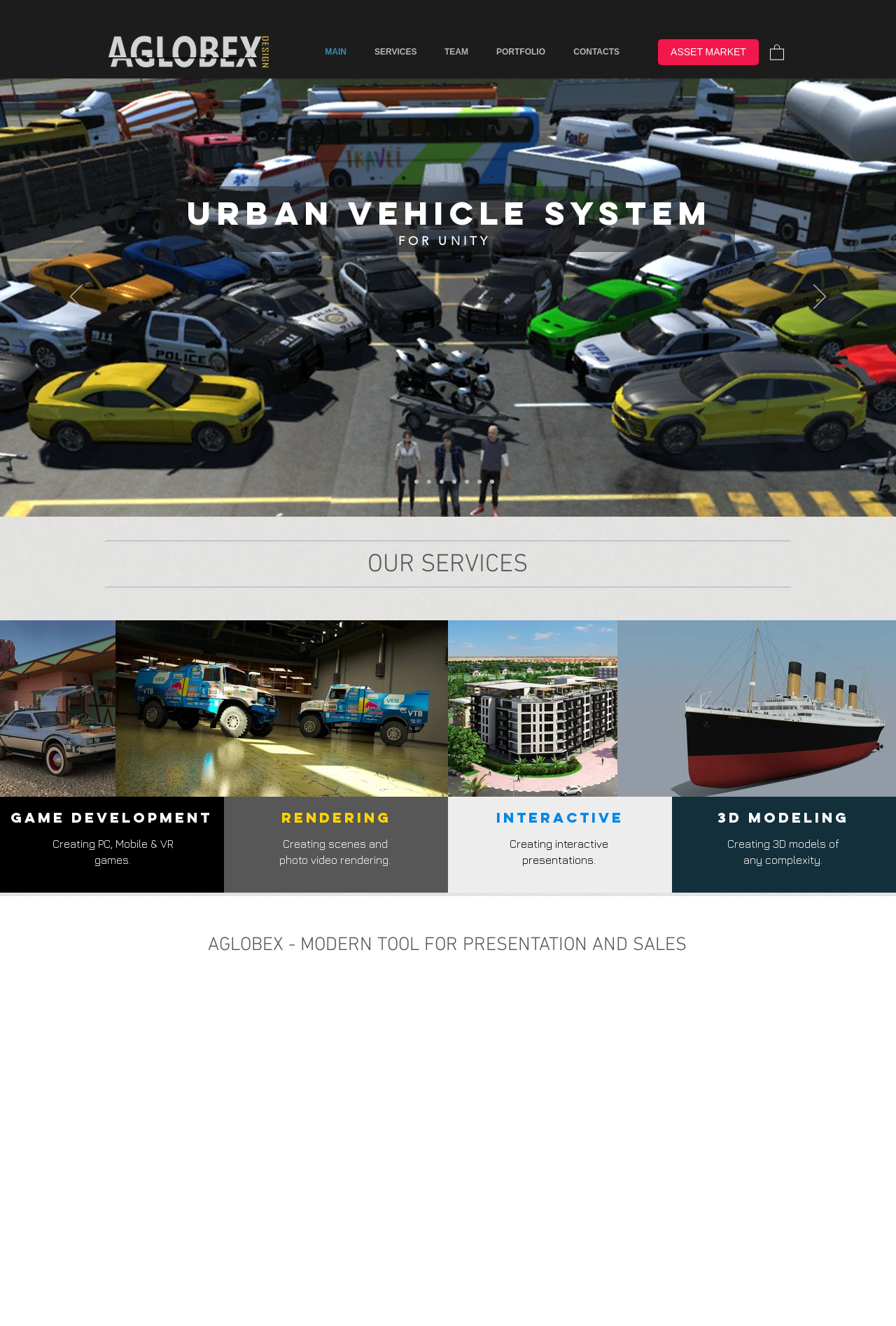What is the name of the company?
Look at the image and answer with only one word or phrase.

Aglobex